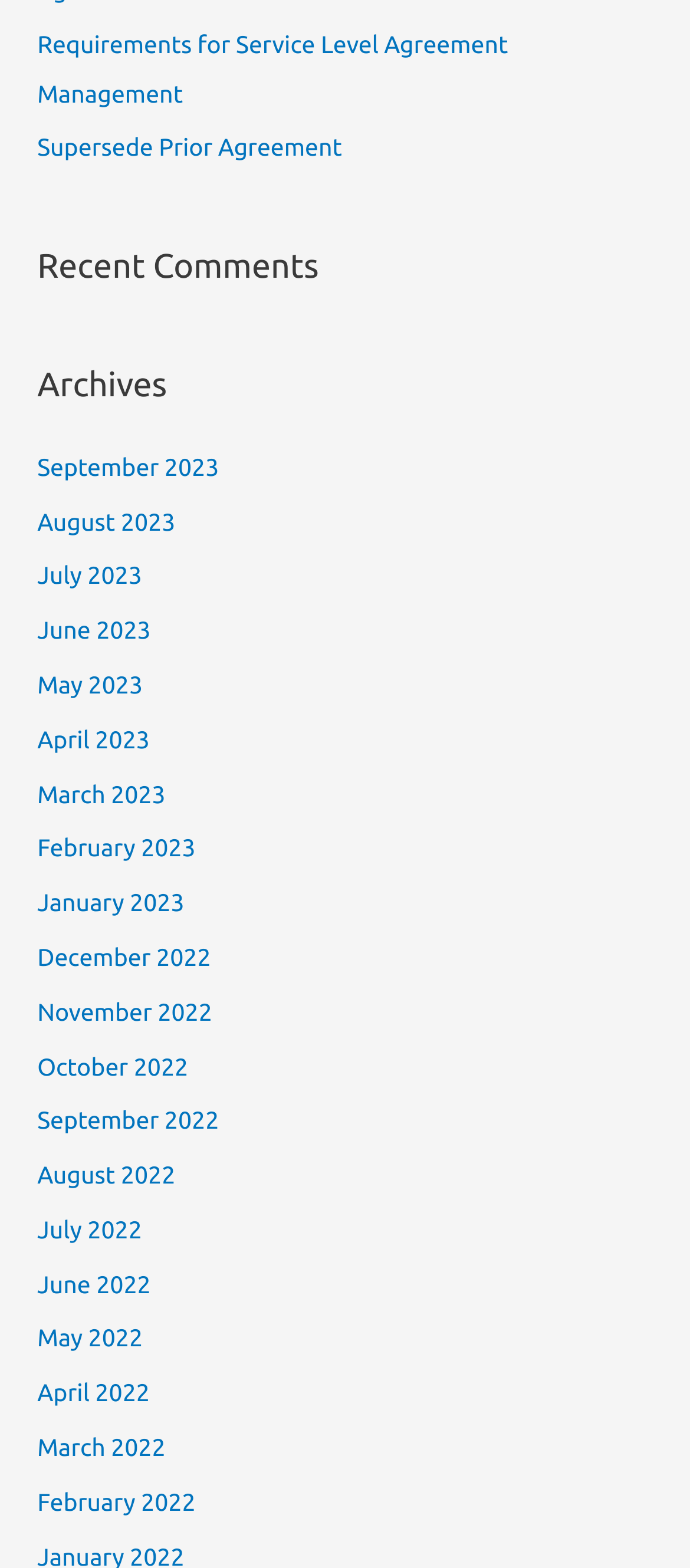Please answer the following question using a single word or phrase: 
What is the most recent month listed in the archives?

September 2023